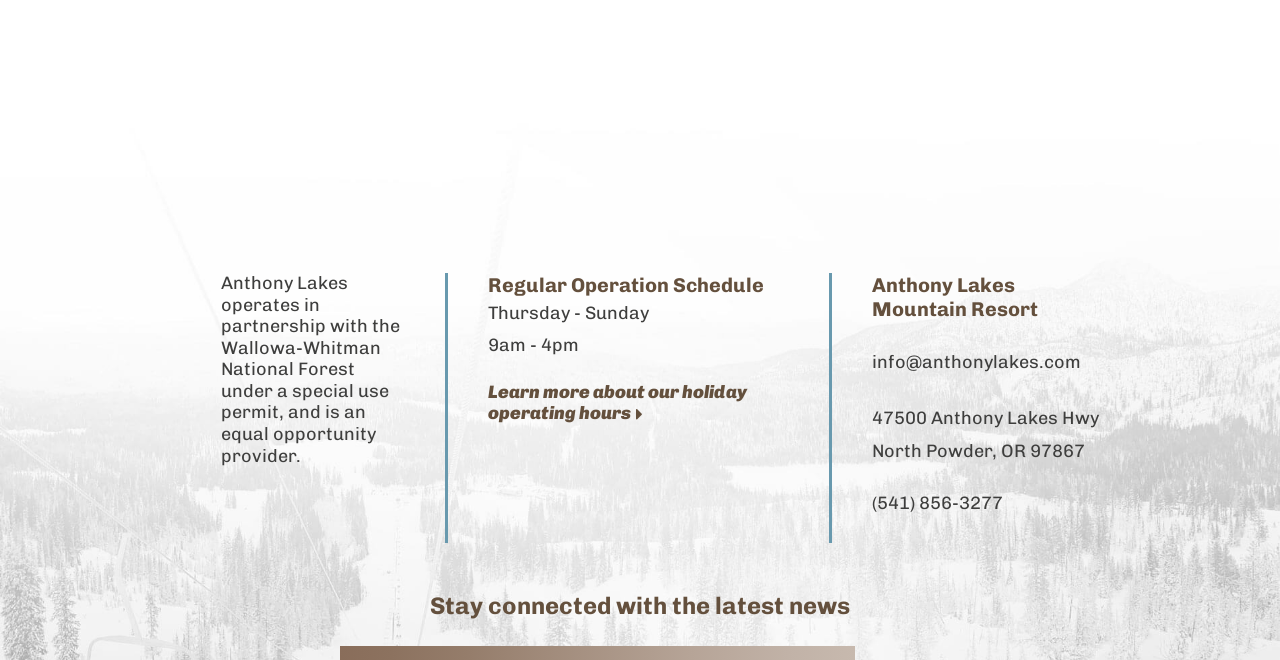Predict the bounding box coordinates of the UI element that matches this description: "info@anthonylakes.com". The coordinates should be in the format [left, top, right, bottom] with each value between 0 and 1.

[0.681, 0.524, 0.918, 0.573]